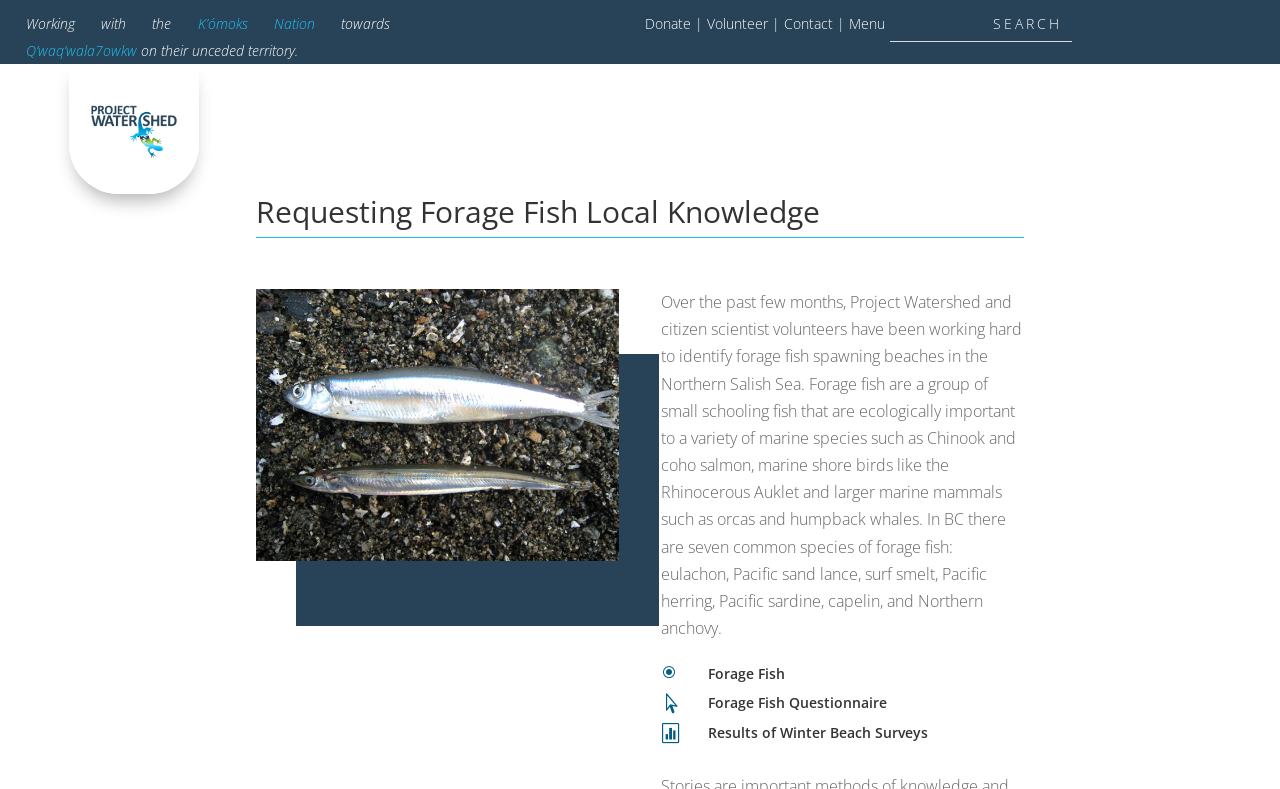Could you indicate the bounding box coordinates of the region to click in order to complete this instruction: "Donate to Project Watershed".

[0.504, 0.018, 0.54, 0.042]